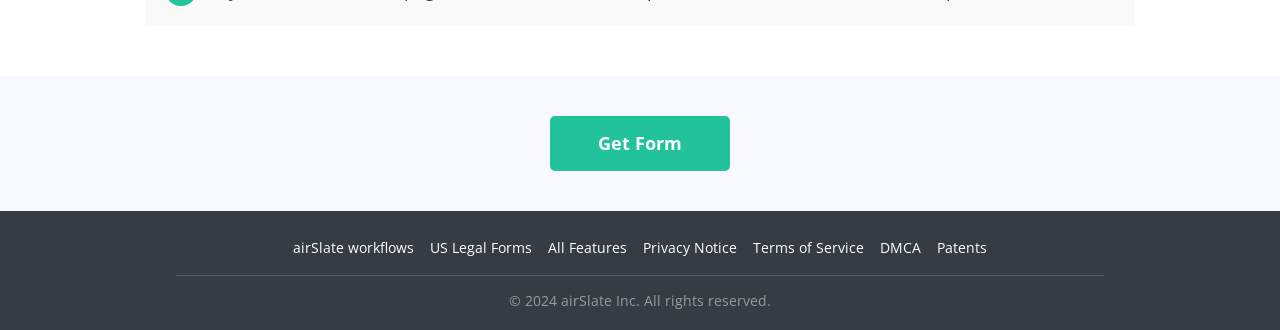Determine the bounding box coordinates for the element that should be clicked to follow this instruction: "Sign up for the newsletter". The coordinates should be given as four float numbers between 0 and 1, in the format [left, top, right, bottom].

None